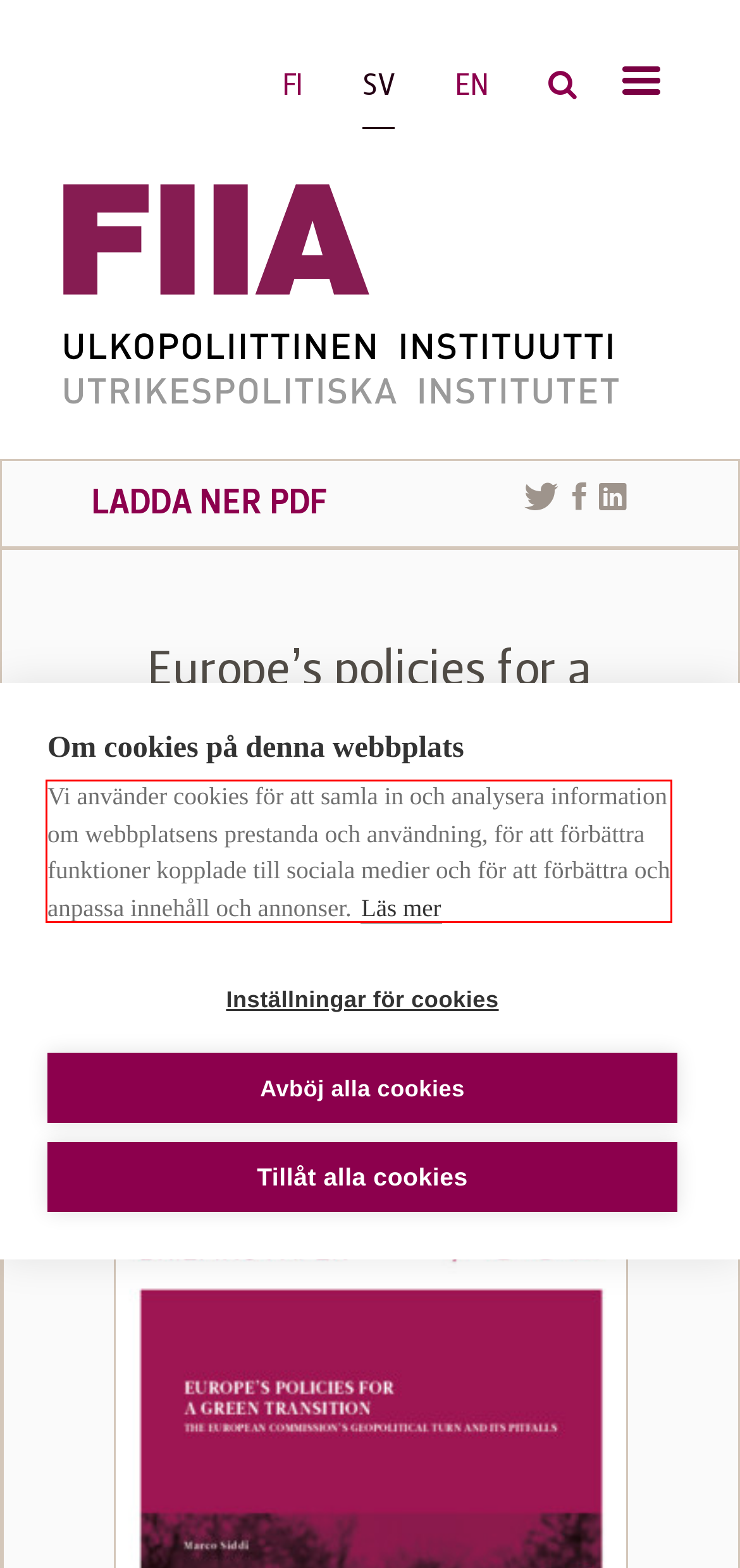Using the provided webpage screenshot, recognize the text content in the area marked by the red bounding box.

Vi använder cookies för att samla in och analysera information om webbplatsens prestanda och användning, för att förbättra funktioner kopplade till sociala medier och för att förbättra och anpassa innehåll och annonser.